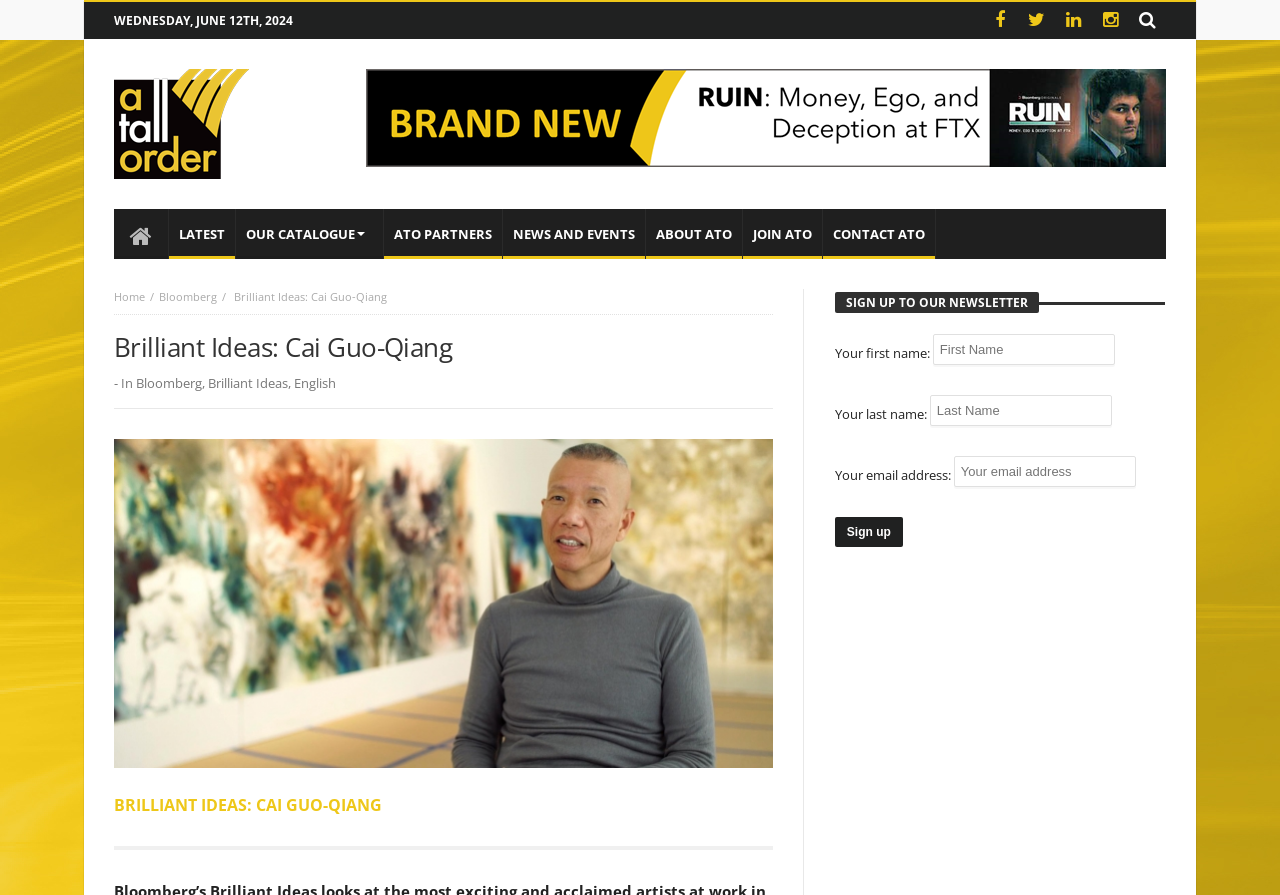Given the description About ATO, predict the bounding box coordinates of the UI element. Ensure the coordinates are in the format (top-left x, top-left y, bottom-right x, bottom-right y) and all values are between 0 and 1.

[0.505, 0.234, 0.58, 0.289]